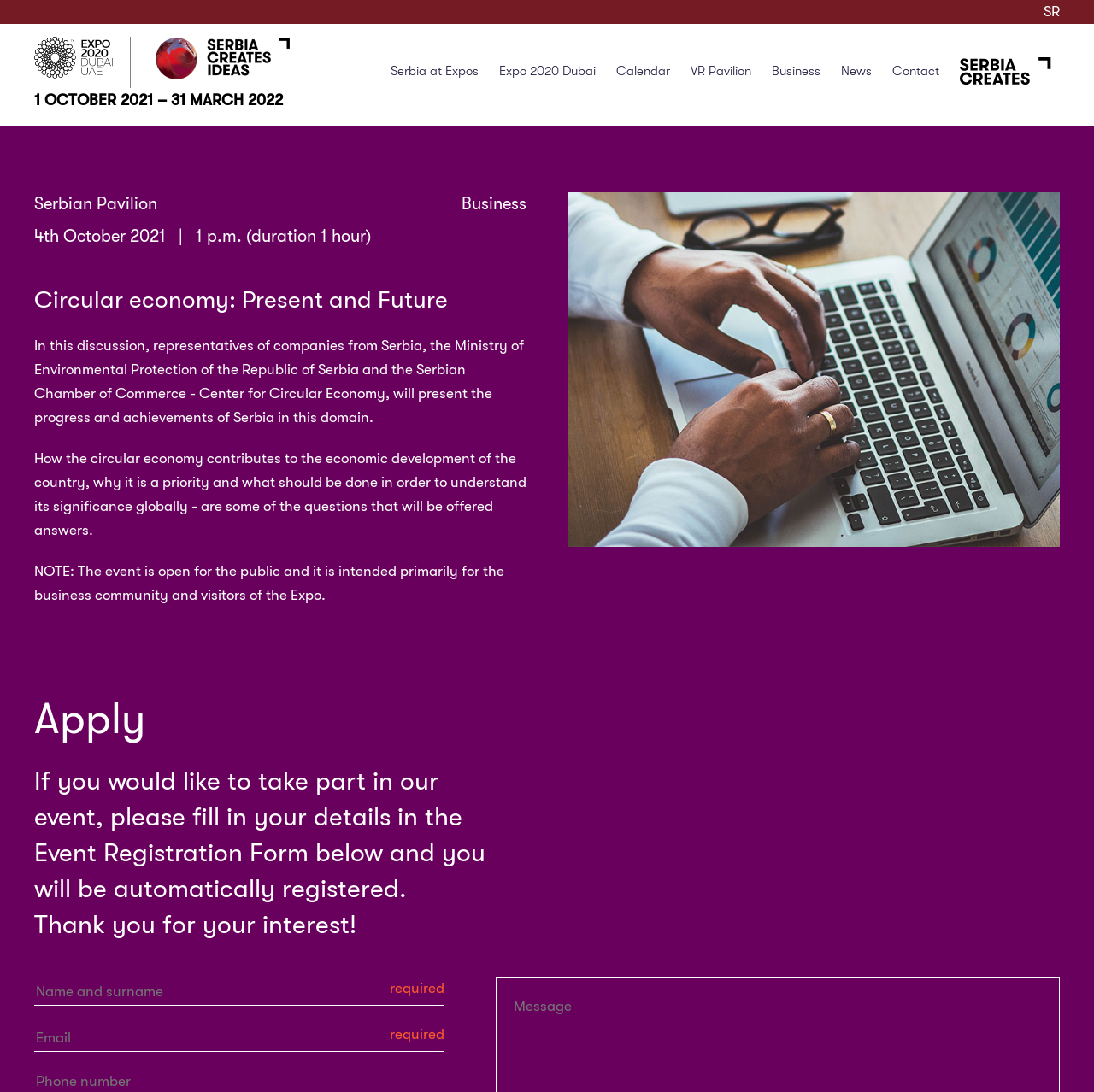Determine the bounding box coordinates of the clickable area required to perform the following instruction: "View Expo 2020 Dubai page". The coordinates should be represented as four float numbers between 0 and 1: [left, top, right, bottom].

[0.456, 0.058, 0.545, 0.072]